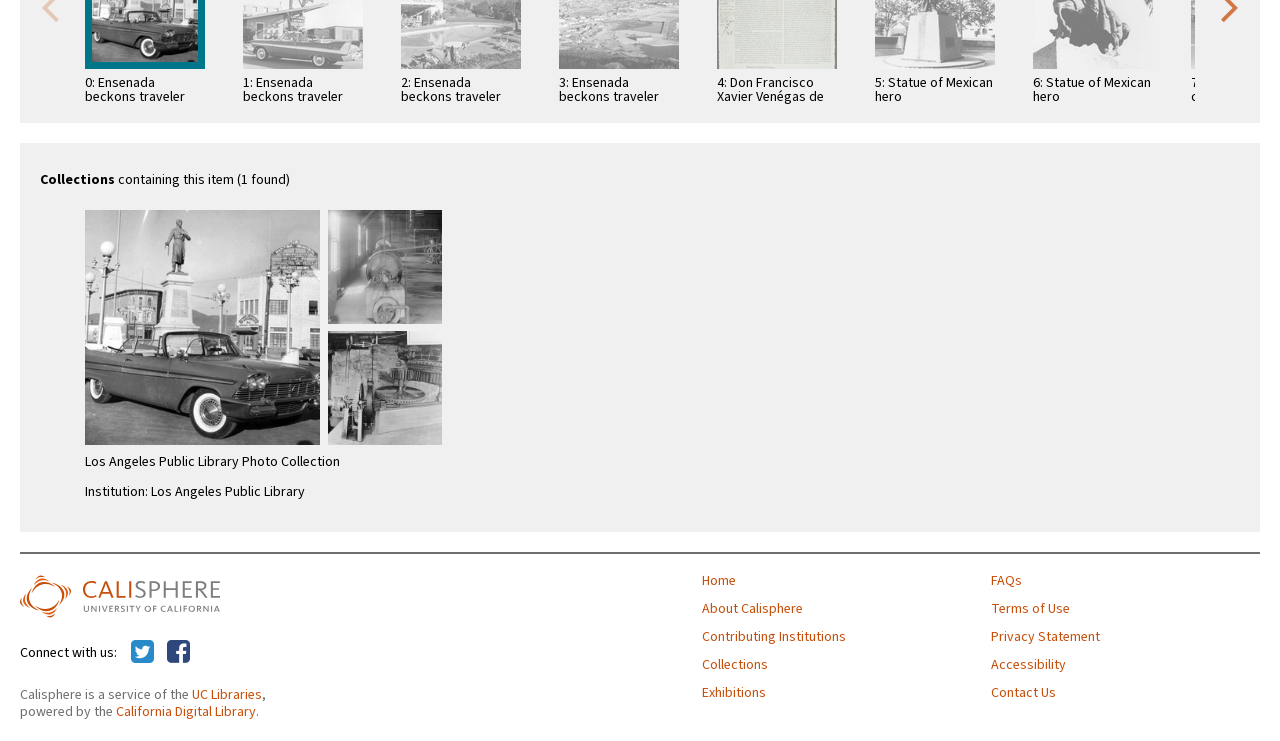What is the name of the institution?
Refer to the image and answer the question using a single word or phrase.

Los Angeles Public Library